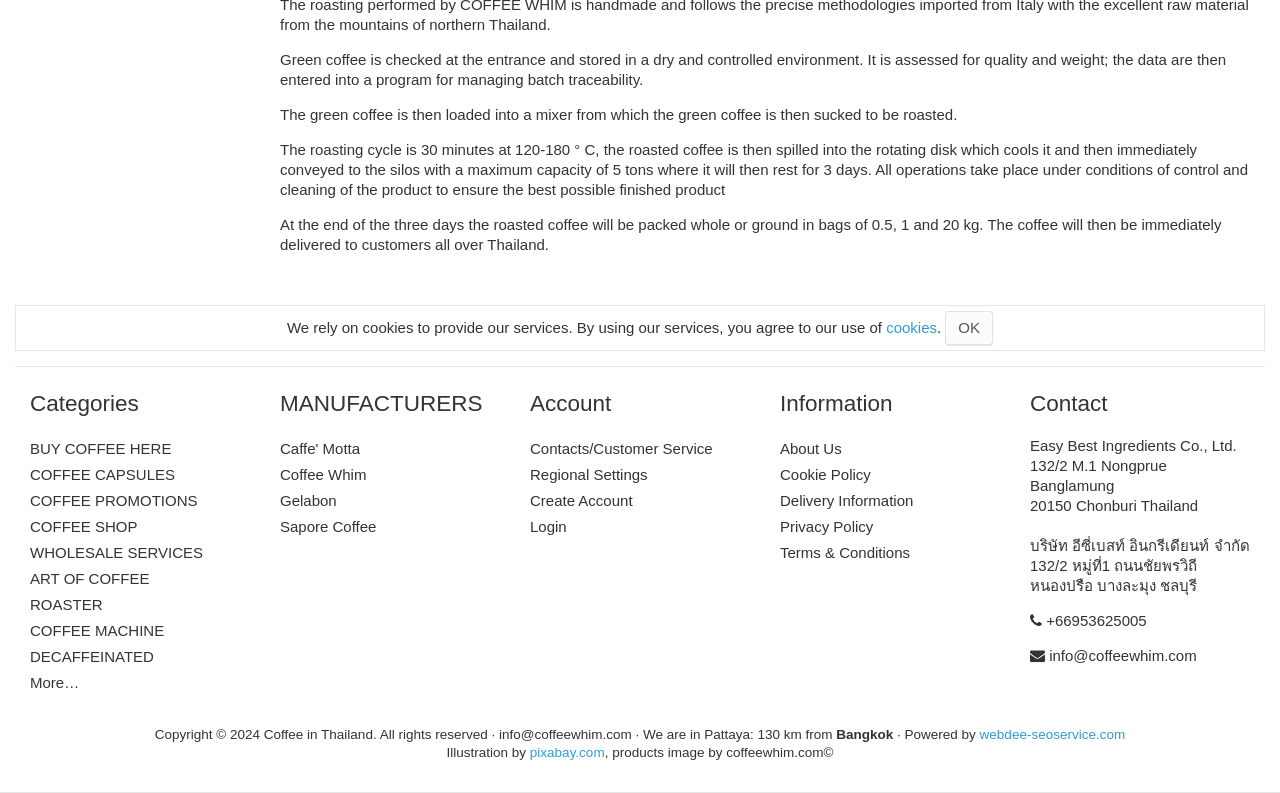Identify the bounding box of the UI component described as: "ART OF COFFEE".

[0.023, 0.719, 0.117, 0.74]